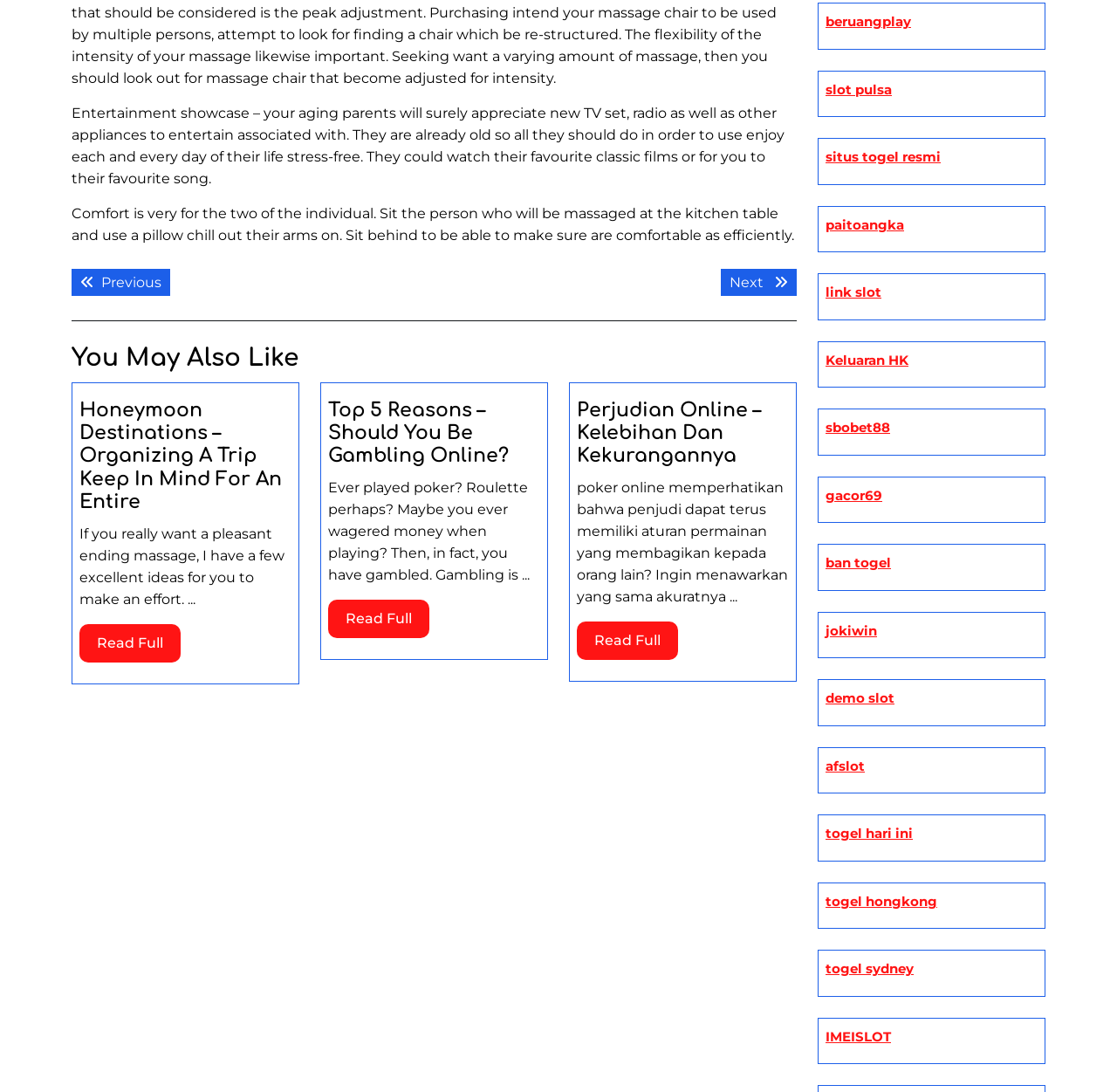How many links are there in the 'You May Also Like' section?
Please respond to the question thoroughly and include all relevant details.

The 'You May Also Like' section contains three articles, each with a heading and a 'Read Full' link, so there are three links in total.